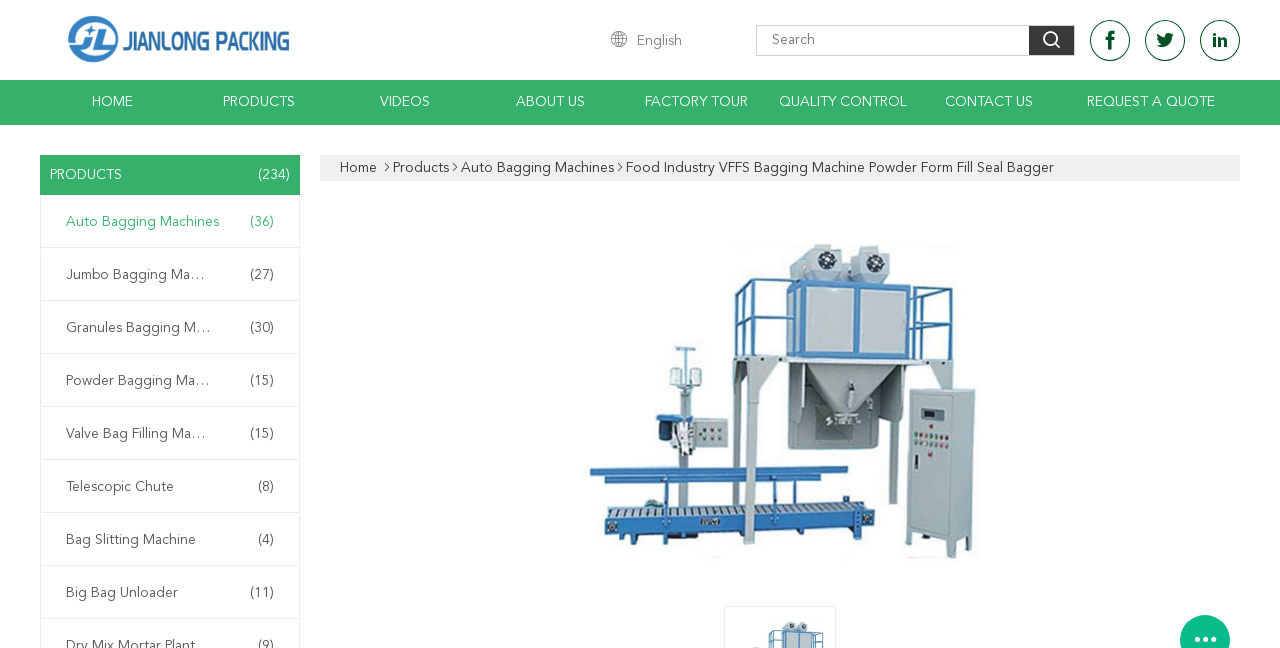Please identify the bounding box coordinates of the clickable region that I should interact with to perform the following instruction: "Go to home page". The coordinates should be expressed as four float numbers between 0 and 1, i.e., [left, top, right, bottom].

[0.266, 0.248, 0.295, 0.27]